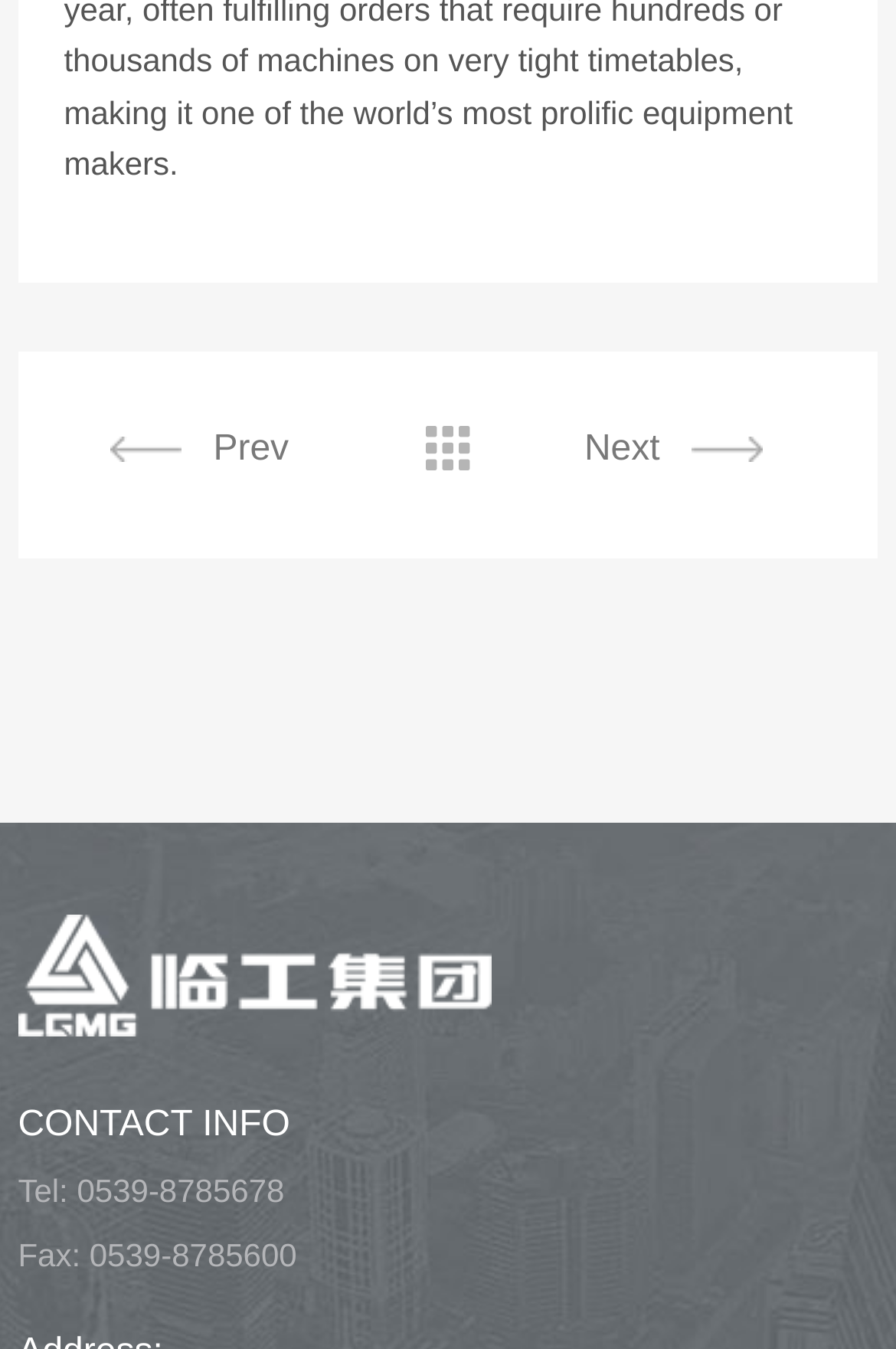Determine the bounding box for the UI element described here: "parent_node: CONTACT INFO".

[0.02, 0.688, 0.548, 0.715]